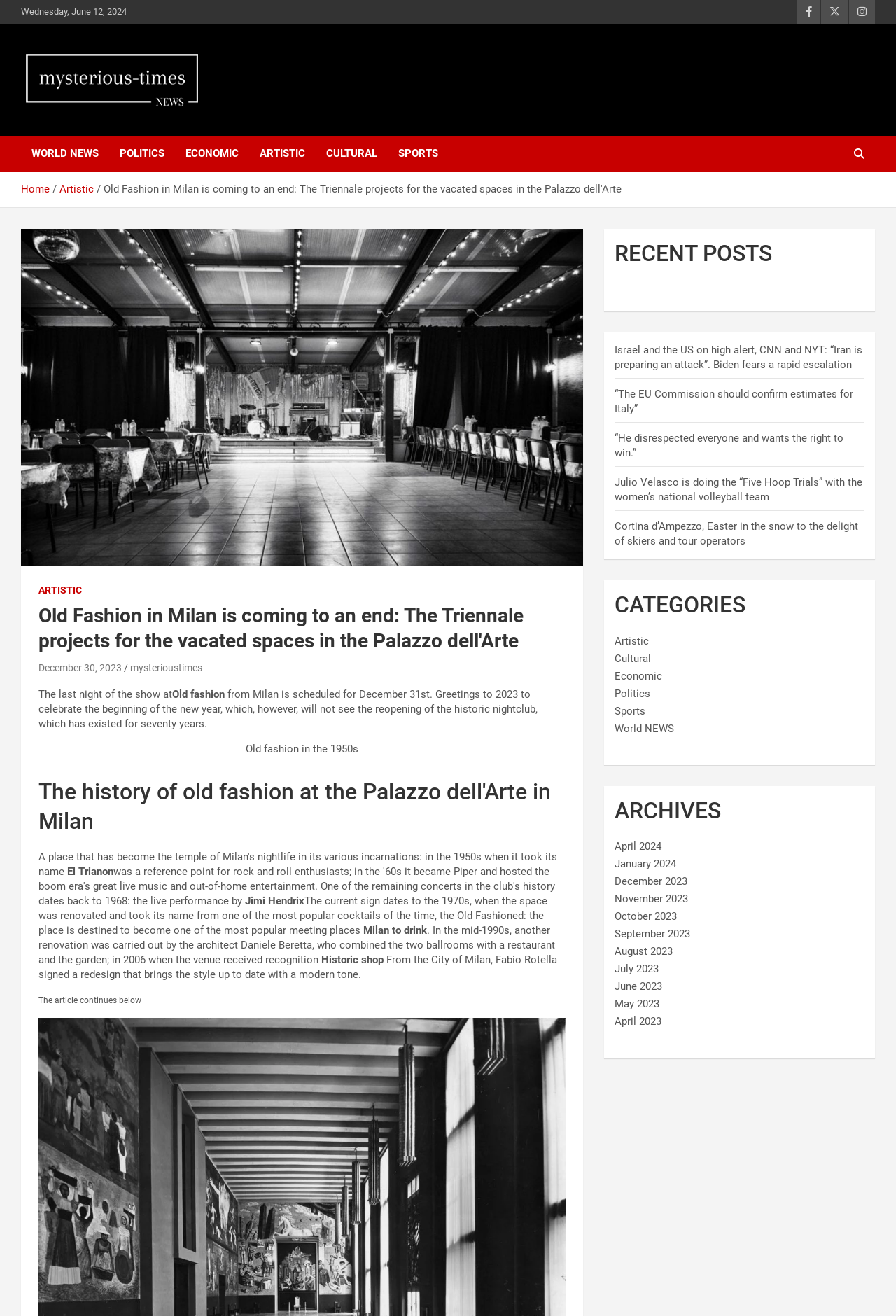What is the name of the famous musician mentioned in the article?
Answer with a single word or short phrase according to what you see in the image.

Jimi Hendrix